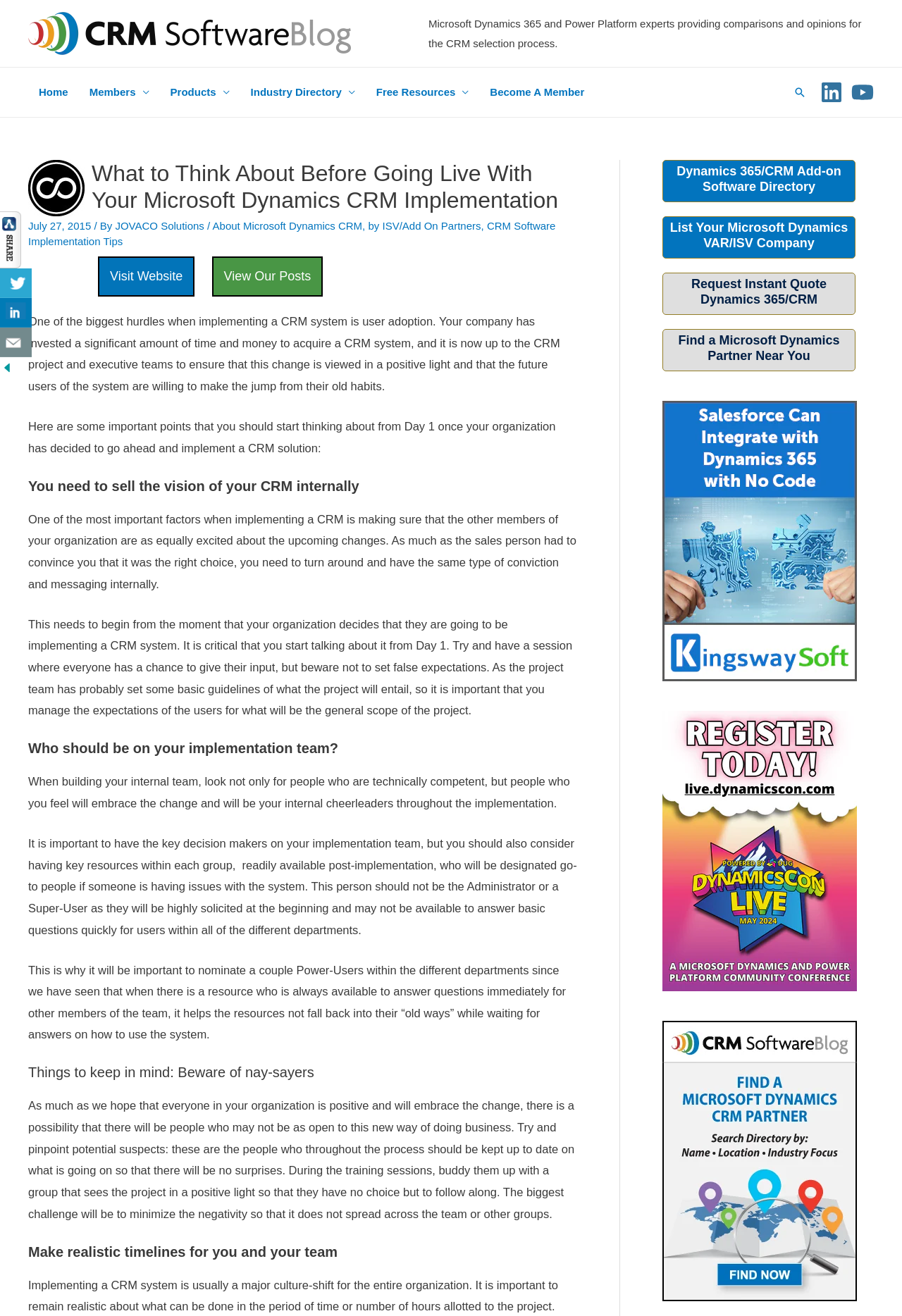Provide the bounding box coordinates of the area you need to click to execute the following instruction: "Share this on Twitter".

[0.0, 0.204, 0.035, 0.226]